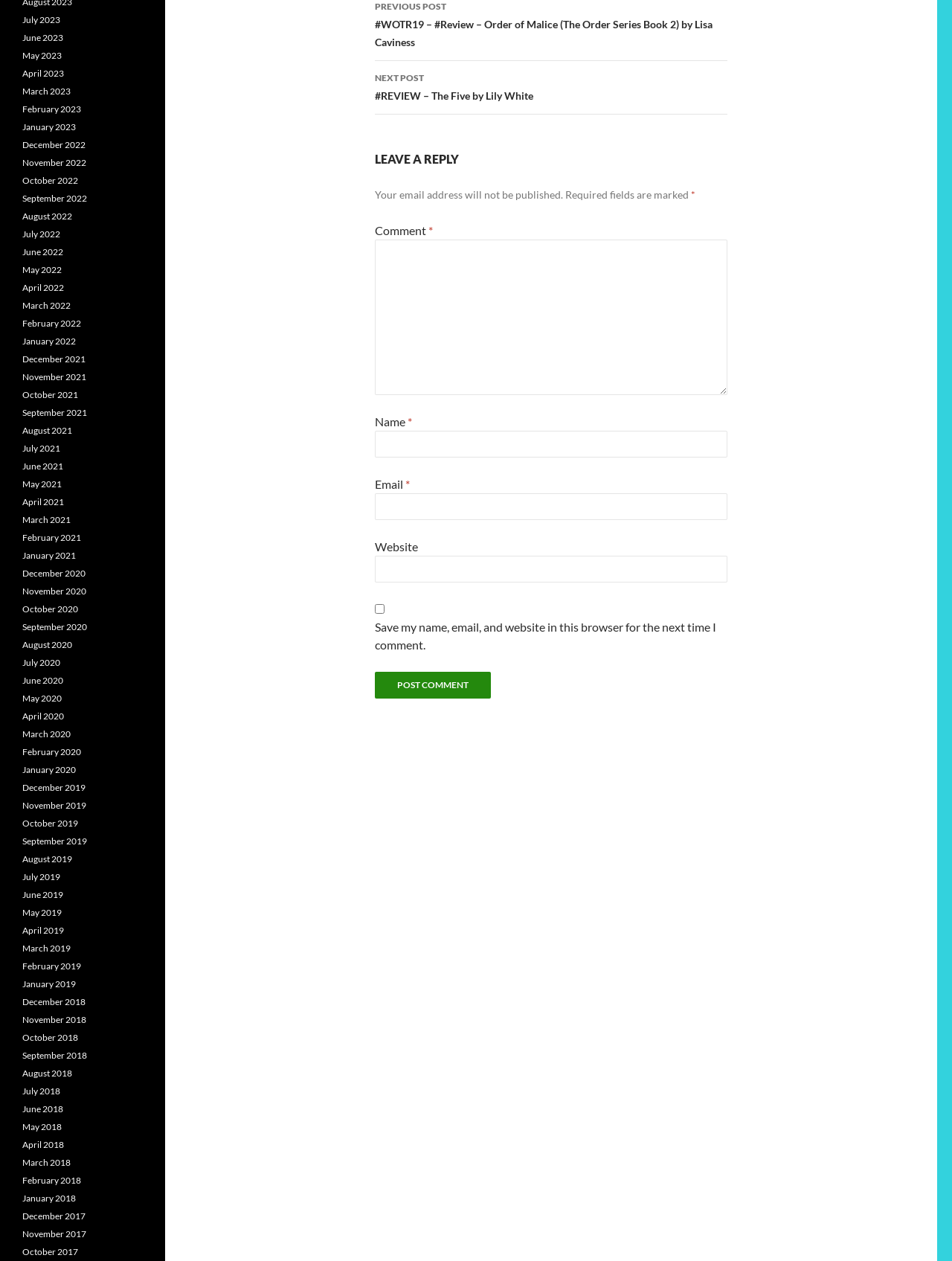What is the required field marked with an asterisk?
Provide a well-explained and detailed answer to the question.

The webpage has three required fields marked with an asterisk: Comment, Name, and Email. These fields must be filled in before submitting a comment.